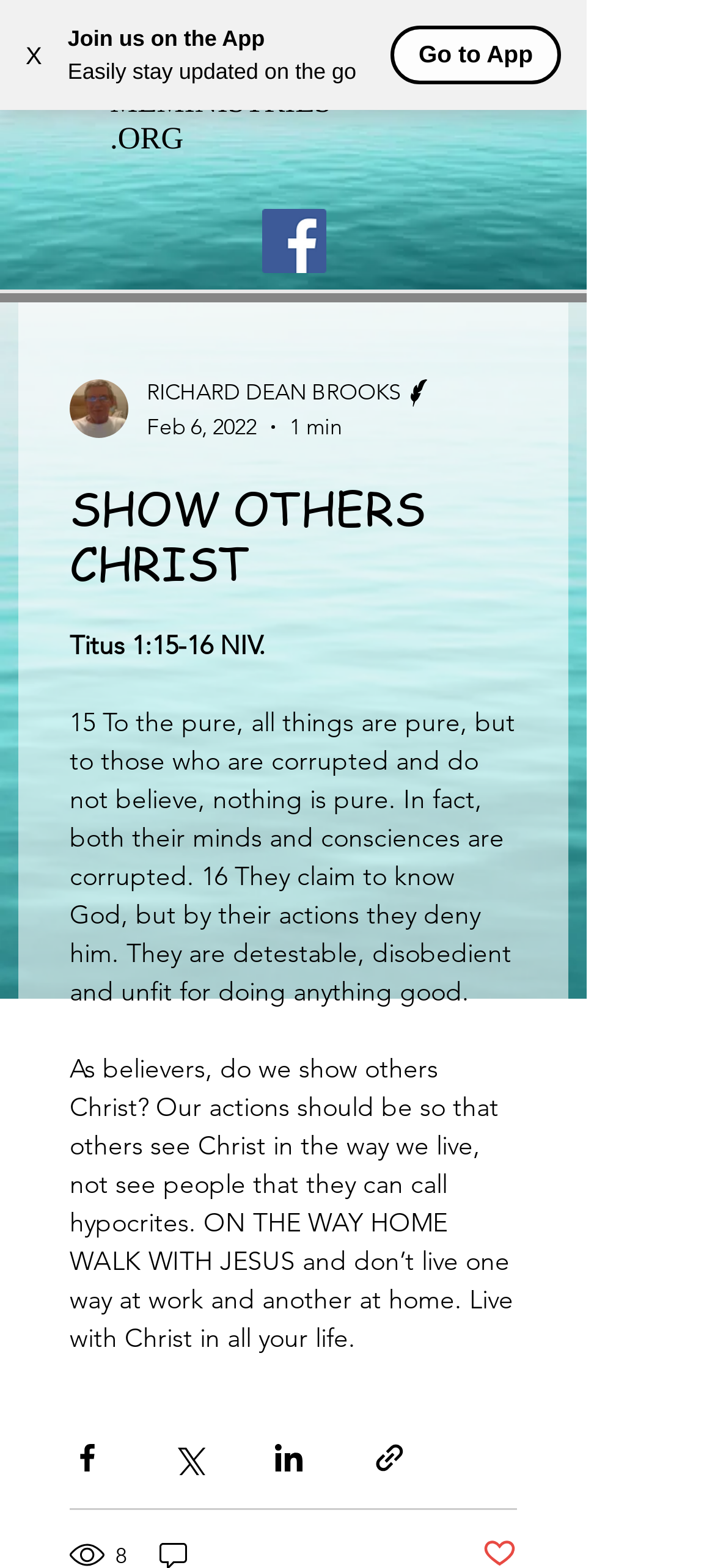Please identify the bounding box coordinates of the element on the webpage that should be clicked to follow this instruction: "Open navigation menu". The bounding box coordinates should be given as four float numbers between 0 and 1, formatted as [left, top, right, bottom].

[0.667, 0.011, 0.795, 0.069]